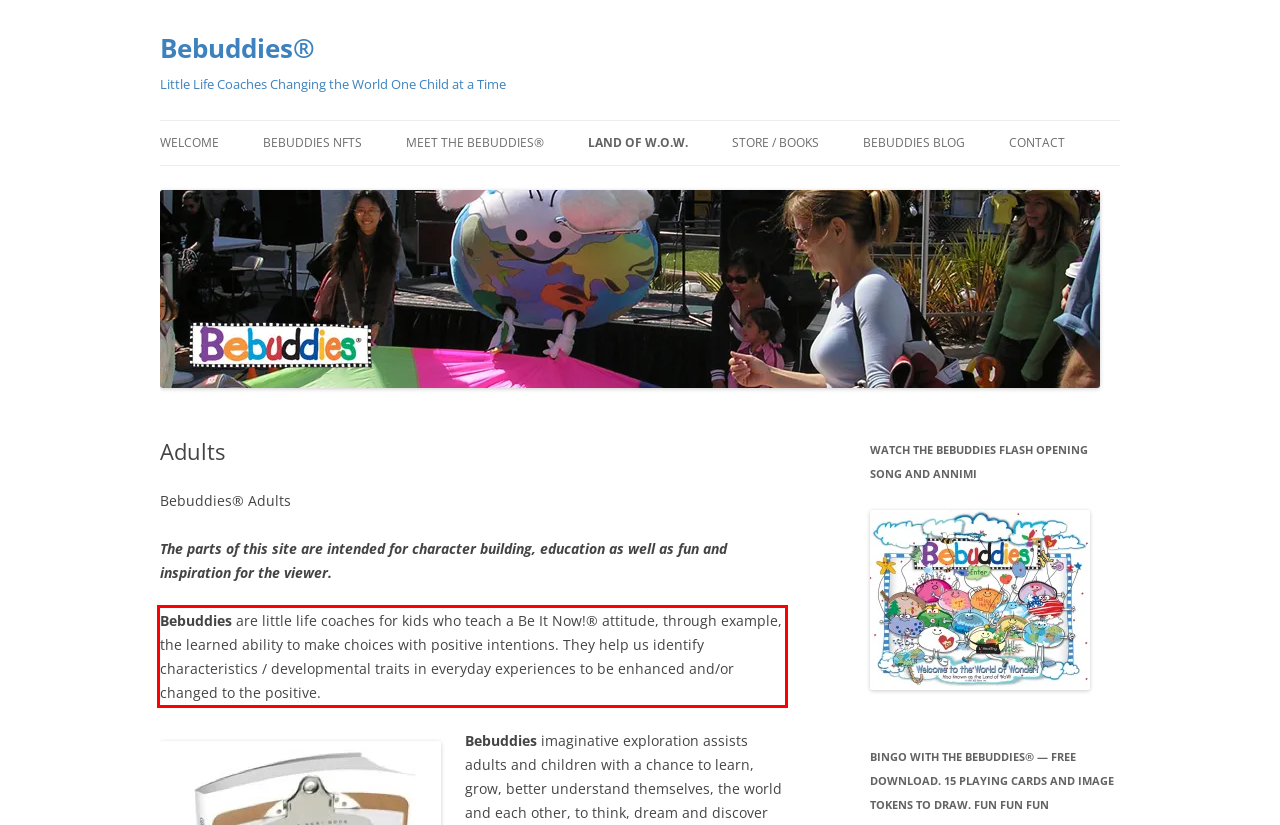Given a webpage screenshot, identify the text inside the red bounding box using OCR and extract it.

Bebuddies are little life coaches for kids who teach a Be It Now!® attitude, through example, the learned ability to make choices with positive intentions. They help us identify characteristics / developmental traits in everyday experiences to be enhanced and/or changed to the positive.